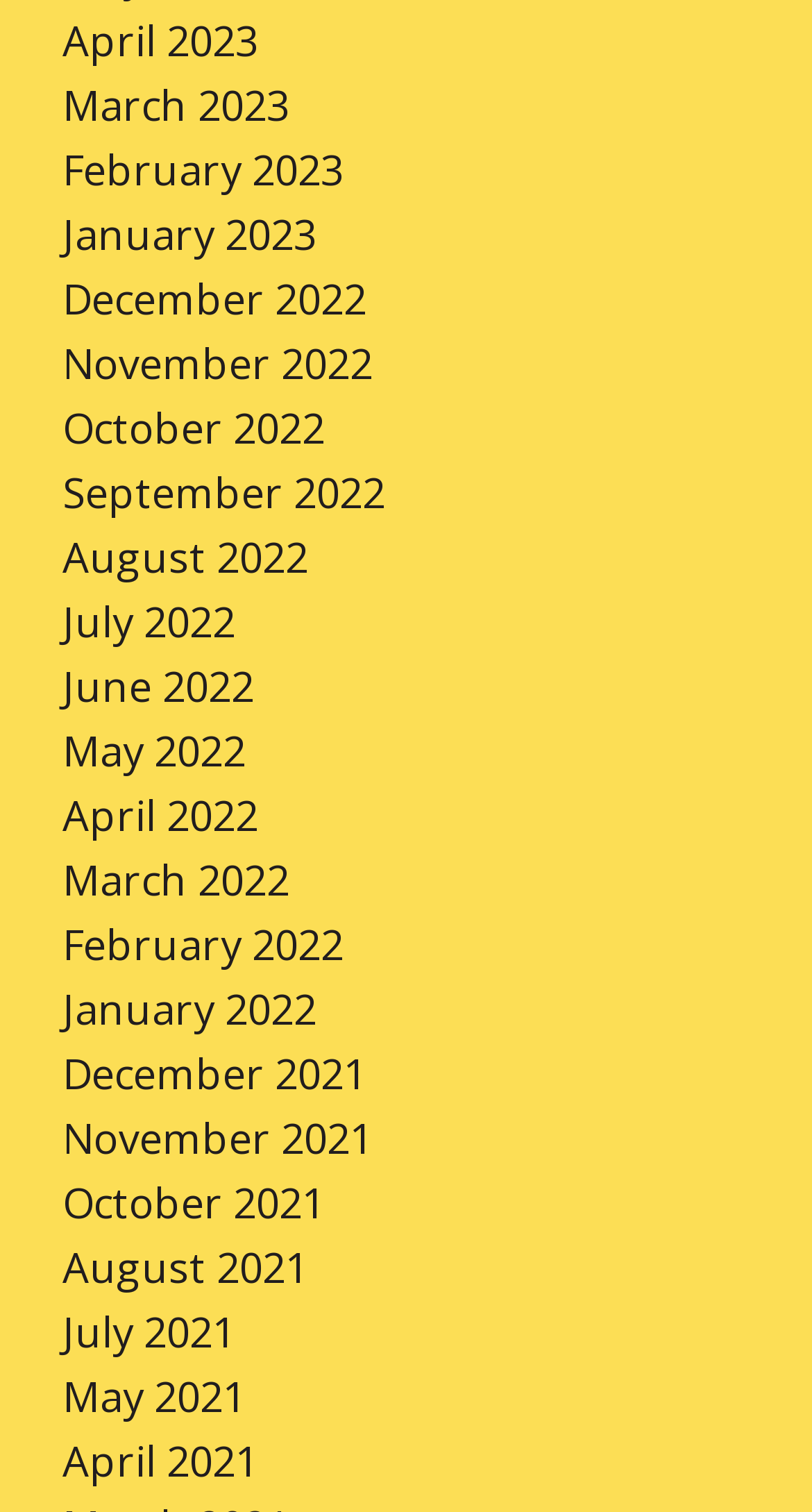Respond with a single word or phrase for the following question: 
Are there any gaps in the month listing?

Yes